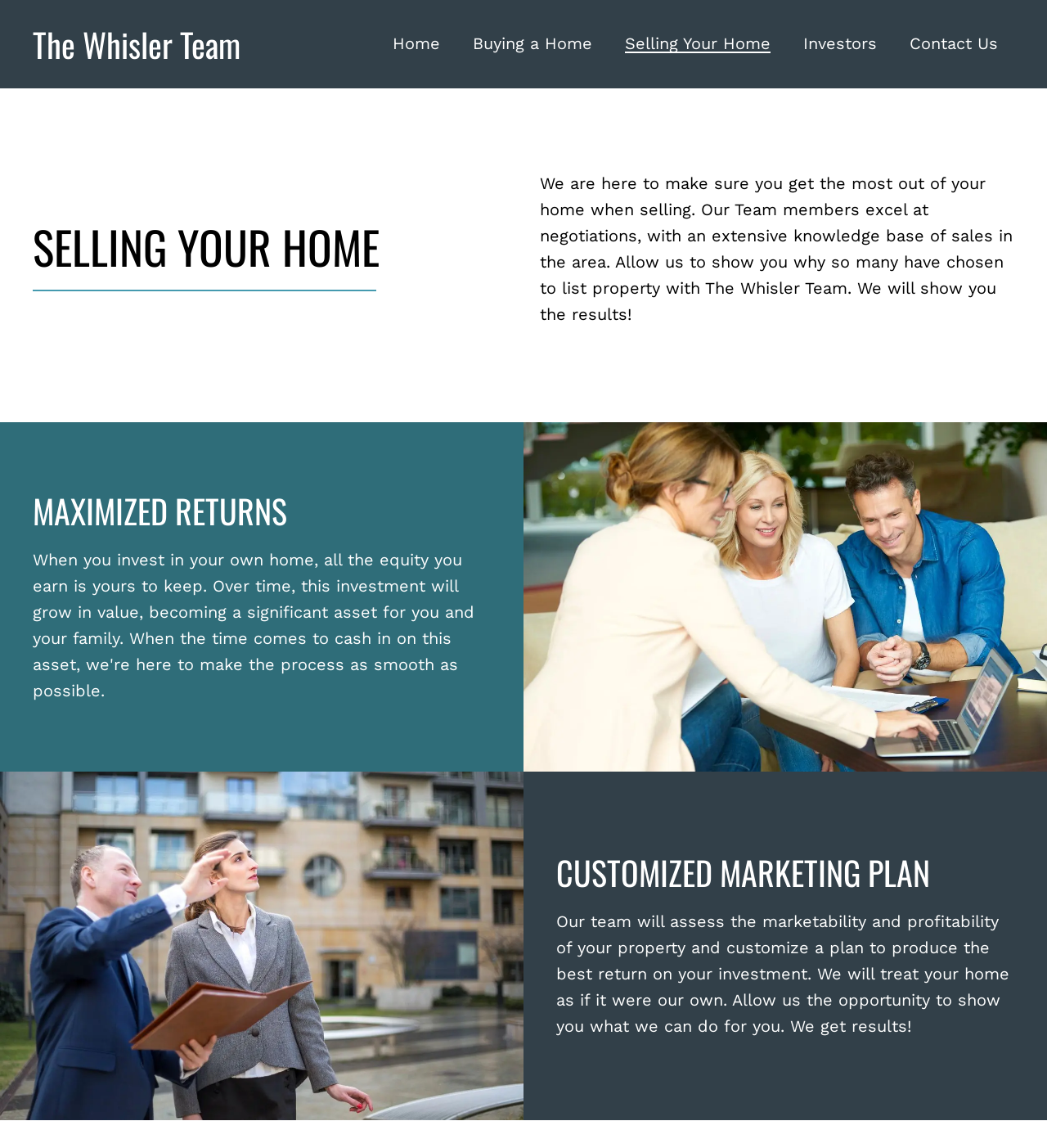Based on what you see in the screenshot, provide a thorough answer to this question: What is the main service offered by this team?

Based on the webpage content, especially the heading 'SELLING YOUR HOME' and the text 'We are here to make sure you get the most out of your home when selling.', it is clear that the main service offered by this team is selling homes.